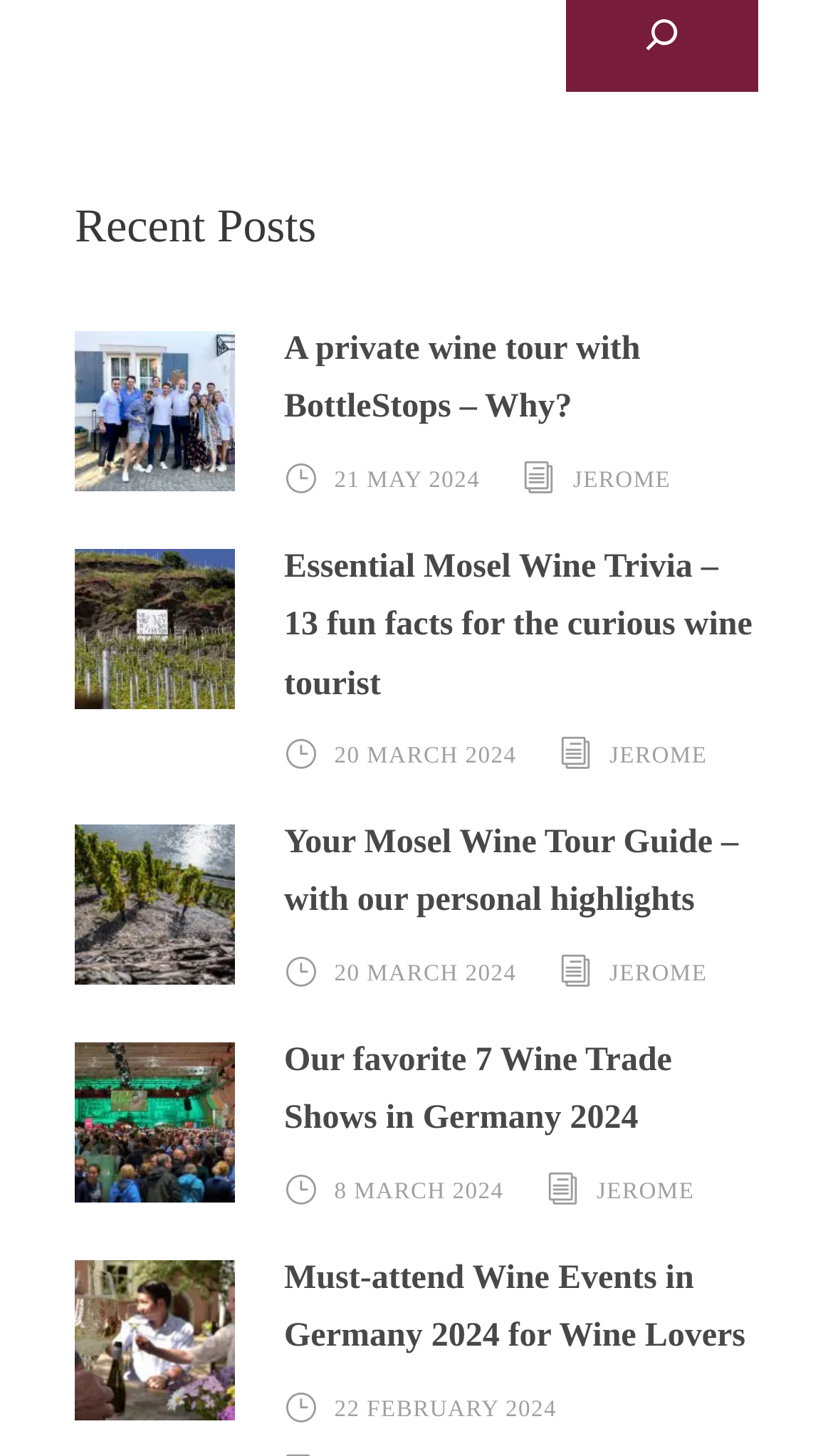Given the description of the UI element: "20 March 2024", predict the bounding box coordinates in the form of [left, top, right, bottom], with each value being a float between 0 and 1.

[0.401, 0.51, 0.62, 0.528]